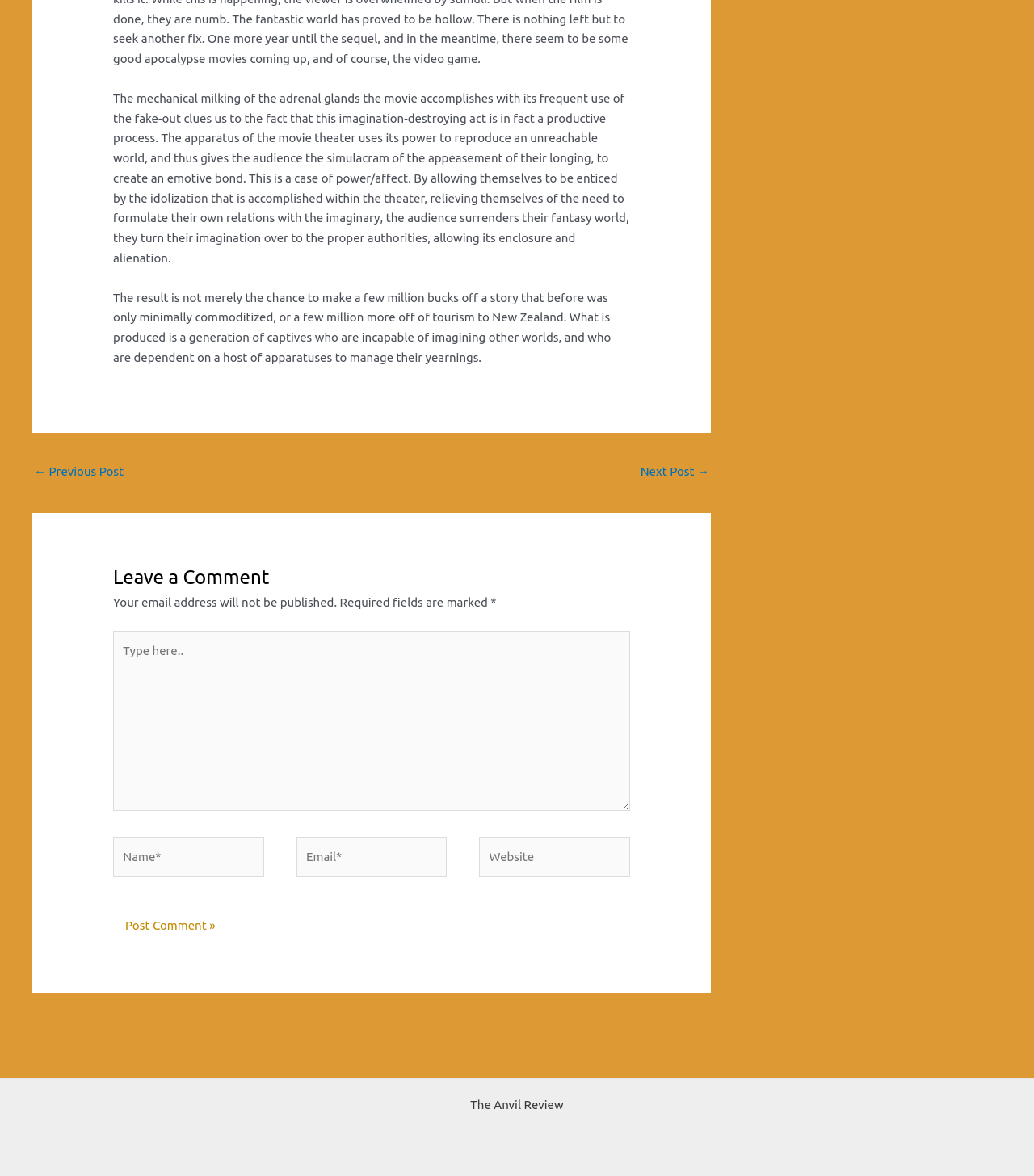Respond to the following question using a concise word or phrase: 
What is the purpose of the navigation section?

To navigate between posts